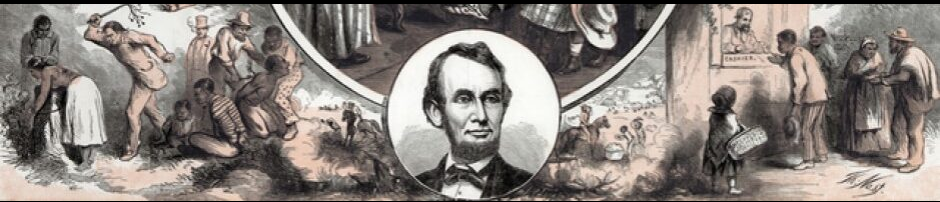What is depicted in the surrounding scenes?
Analyze the screenshot and provide a detailed answer to the question.

The caption explains that the surrounding scenes illustrate the labor and community interactions of enslaved people, showcasing their hardships and collective spirit during a time of significant social change.